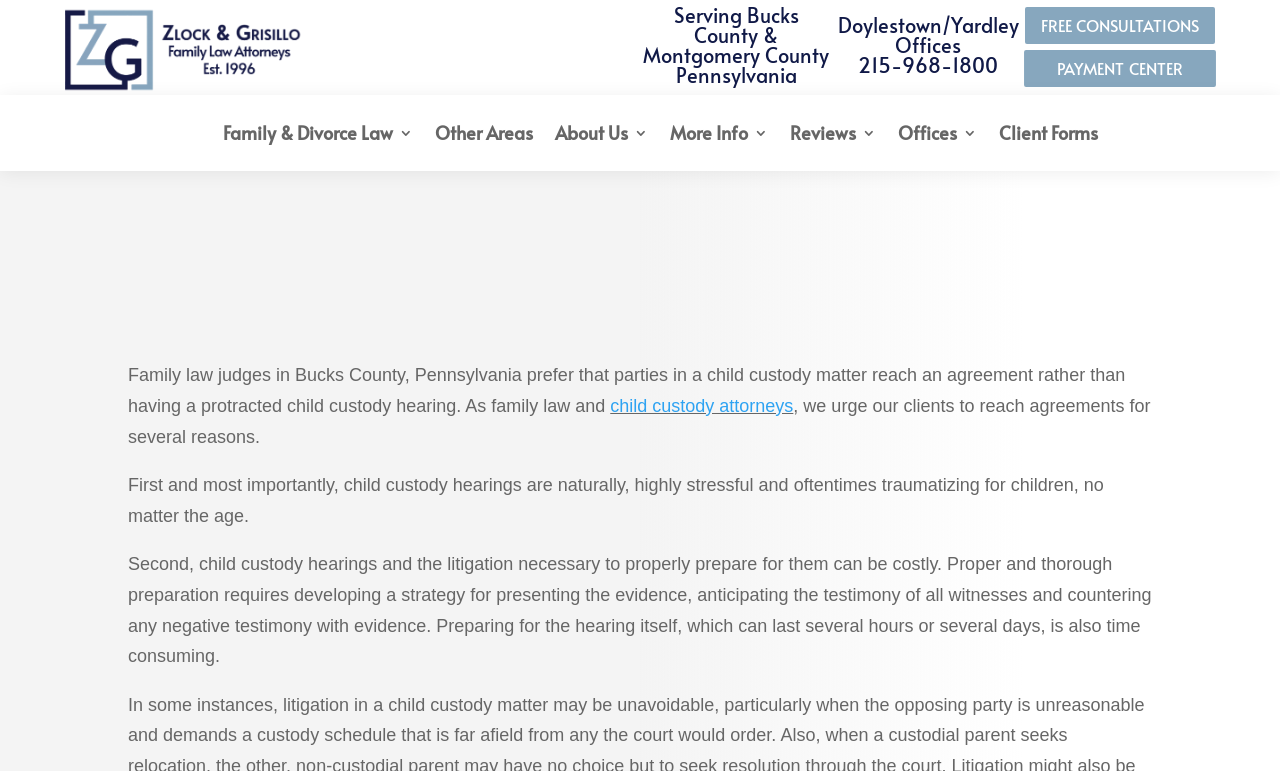Please use the details from the image to answer the following question comprehensively:
What is the consequence of child custody hearings on children?

I read the static text element that says 'First and most importantly, child custody hearings are naturally, highly stressful and oftentimes traumatizing for children, no matter the age.'